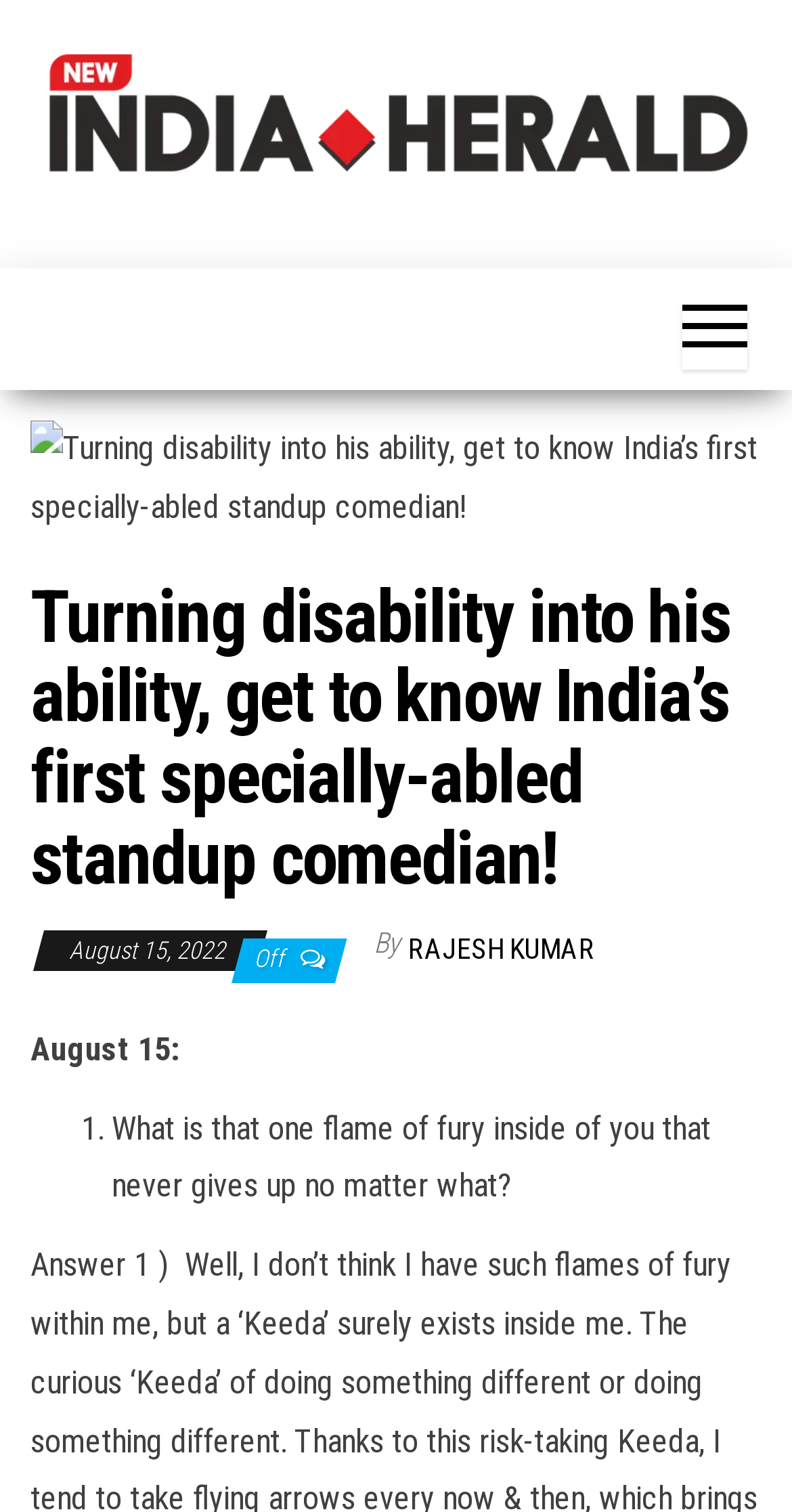What is the first sentence of the article?
Look at the screenshot and give a one-word or phrase answer.

What is that one flame of fury inside of you that never gives up no matter what?